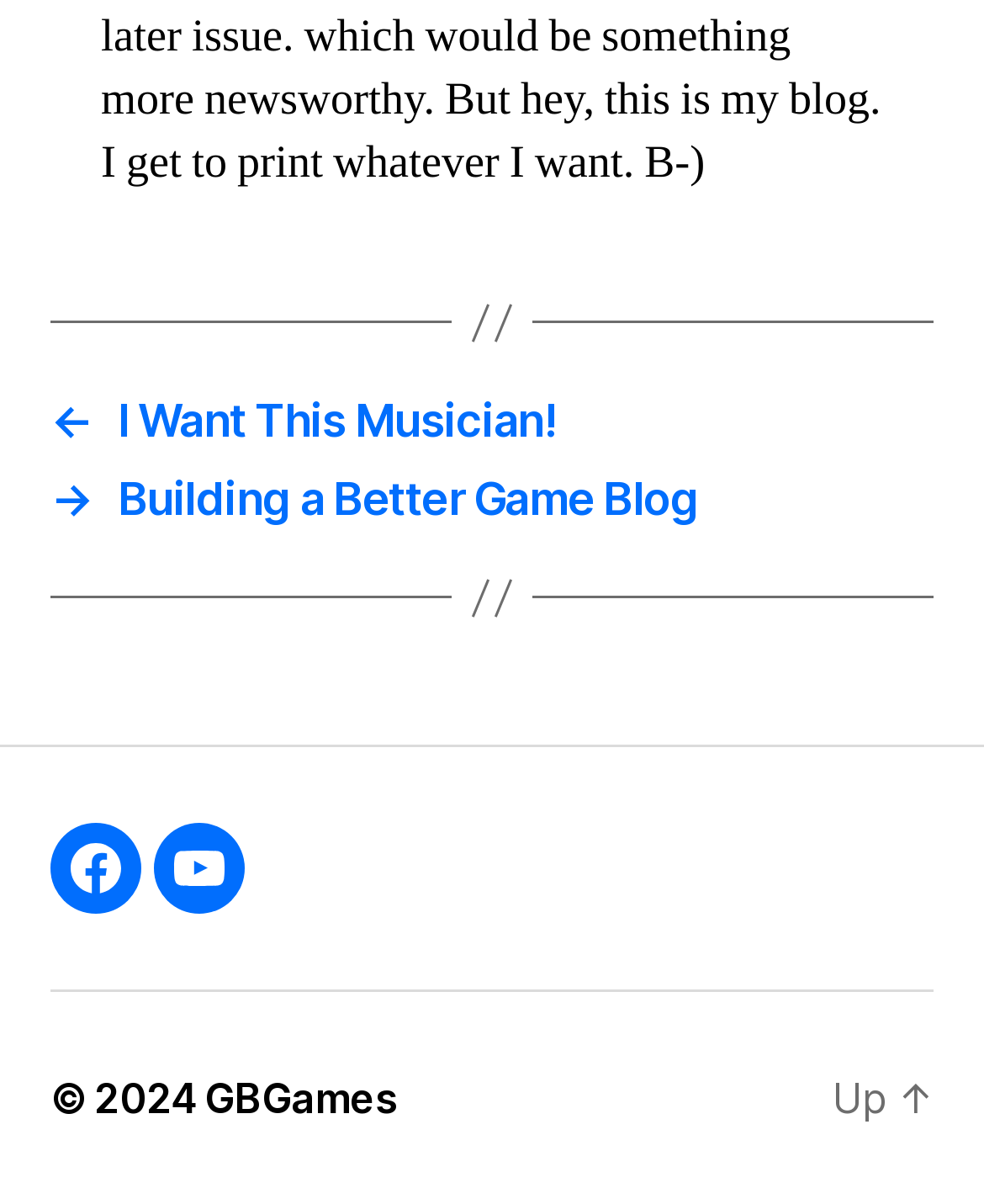Given the description ← I Want This Musician!, predict the bounding box coordinates of the UI element. Ensure the coordinates are in the format (top-left x, top-left y, bottom-right x, bottom-right y) and all values are between 0 and 1.

[0.051, 0.327, 0.949, 0.371]